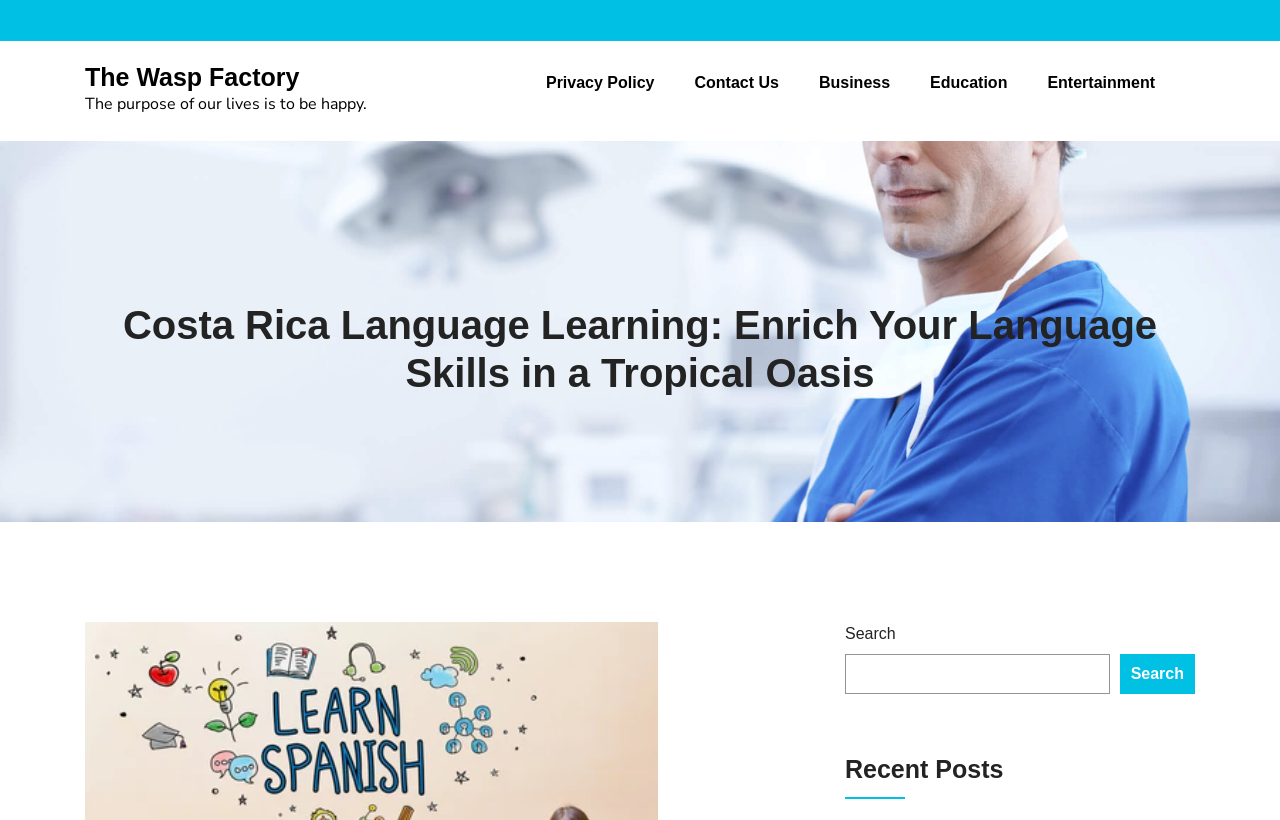Look at the image and give a detailed response to the following question: What is the purpose of The Wasp Factory?

The purpose of The Wasp Factory is mentioned in the link 'The Wasp Factory The purpose of our lives is to be happy.' which is located at the top of the webpage, indicating that the purpose of The Wasp Factory is to be happy.